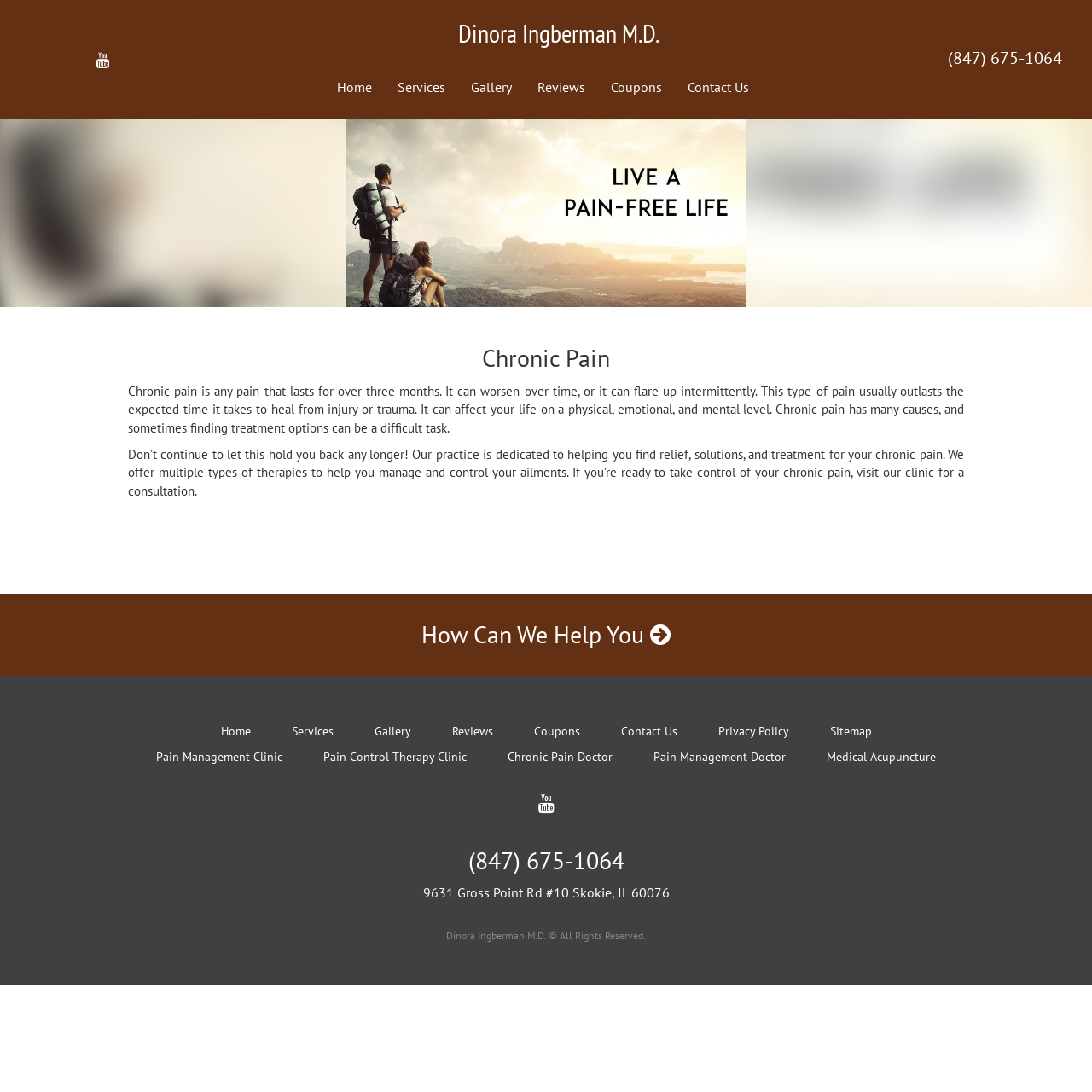Use a single word or phrase to respond to the question:
What type of pain does Dinora Ingberman M.D. specialize in?

Chronic pain